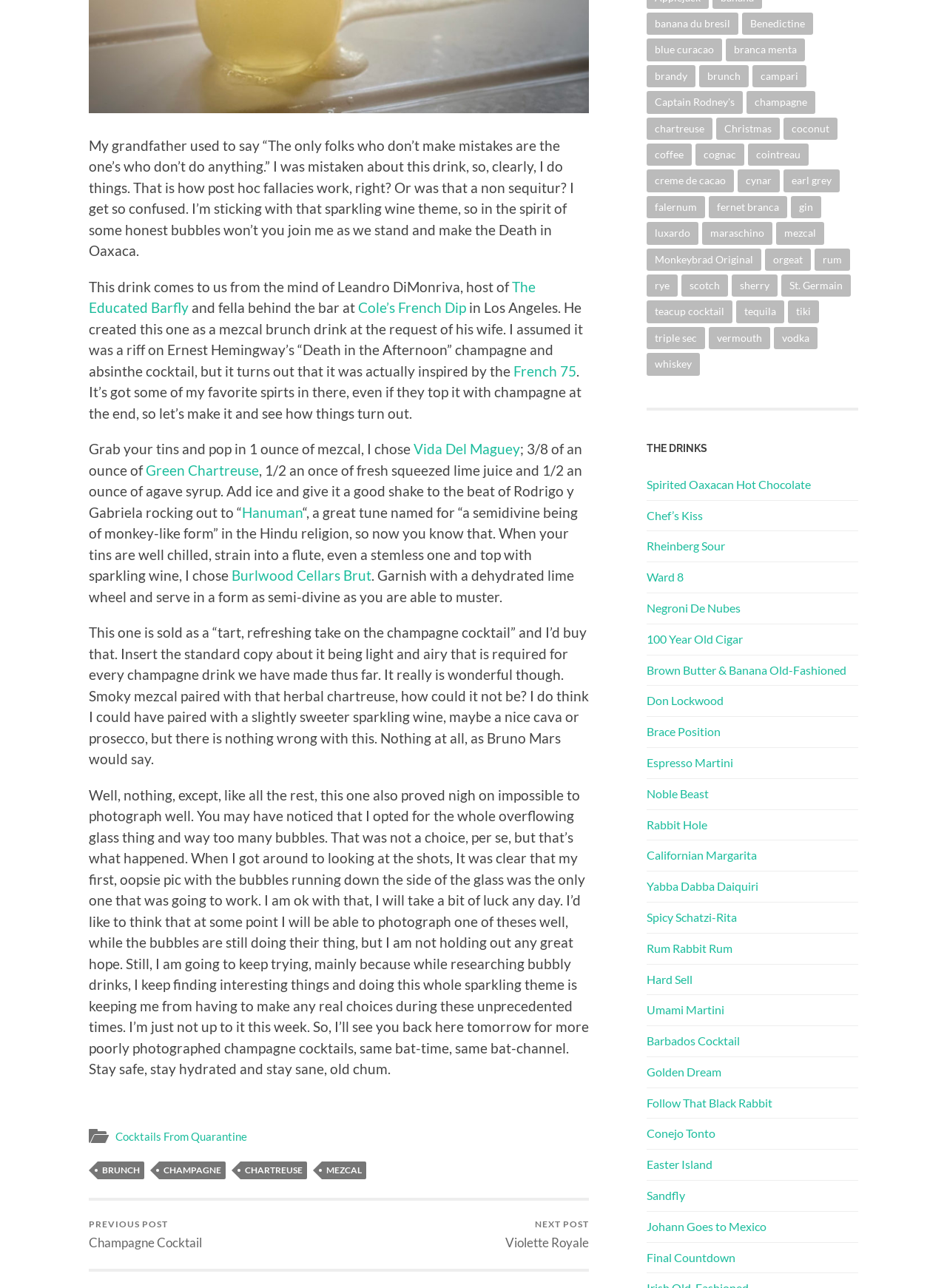Using the information shown in the image, answer the question with as much detail as possible: What is the name of the cocktail being described?

The name of the cocktail being described can be found in the second paragraph of the text, where it says '...so in the spirit of some honest bubbles won’t you join me as we stand and make the Death in Oaxaca.'